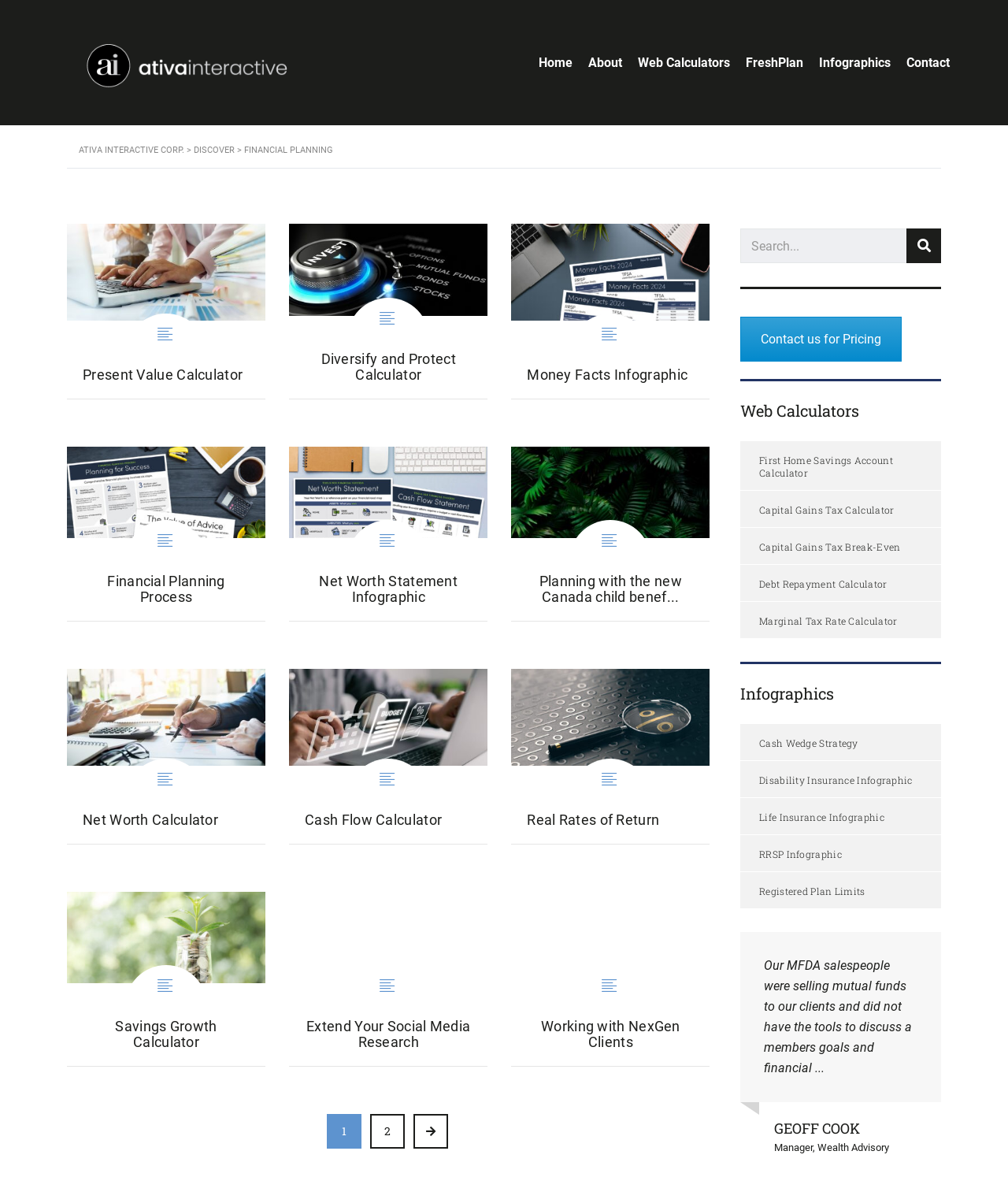What is the purpose of the 'Present Value Calculator'?
Examine the screenshot and reply with a single word or phrase.

To calculate the present value of a certain amount of money in the future